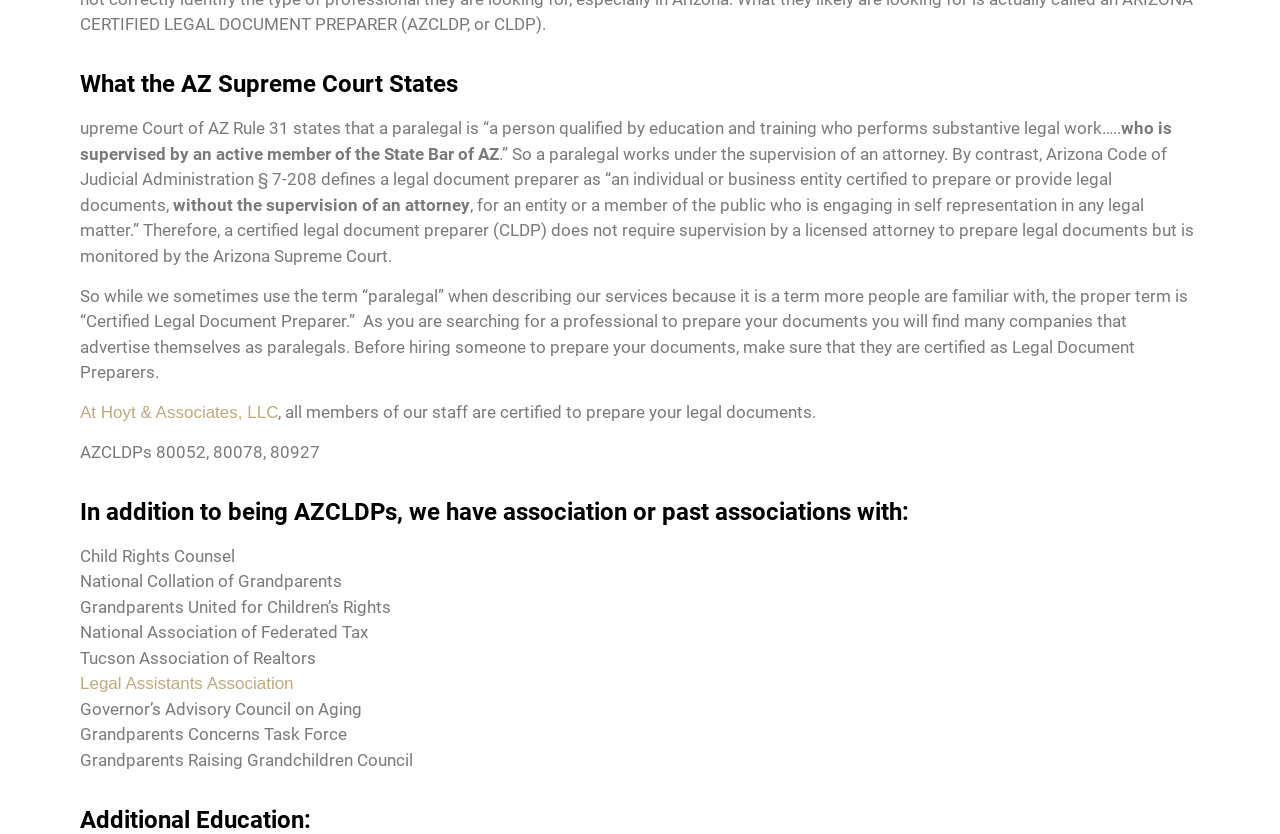Provide the bounding box coordinates of the UI element that matches the description: "Legal Assistants Association".

[0.062, 0.808, 0.229, 0.831]